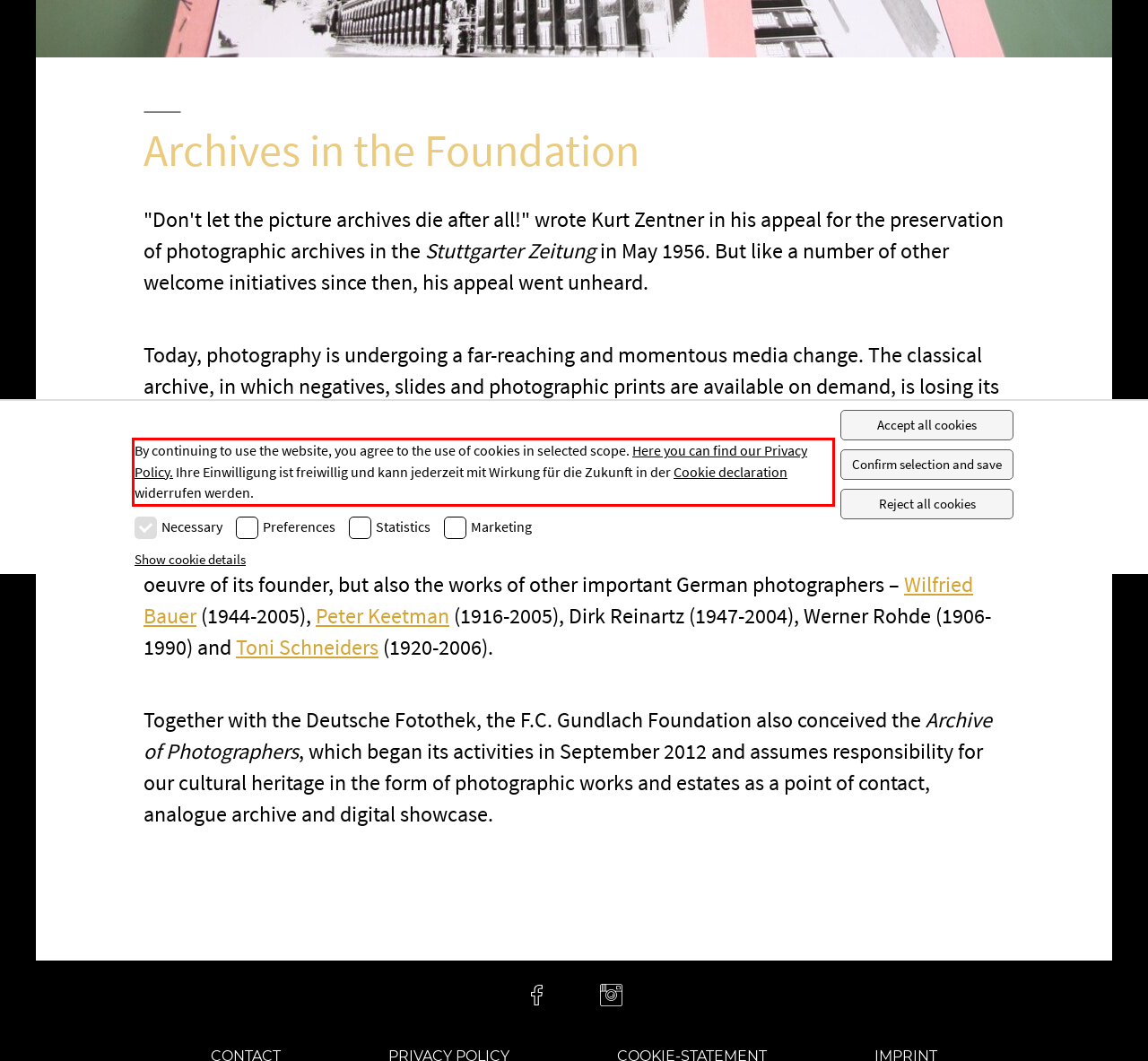Given a screenshot of a webpage containing a red bounding box, perform OCR on the text within this red bounding box and provide the text content.

By continuing to use the website, you agree to the use of cookies in selected scope. Here you can find our Privacy Policy. Ihre Einwilligung ist freiwillig und kann jederzeit mit Wirkung für die Zukunft in der Cookie declaration widerrufen werden.